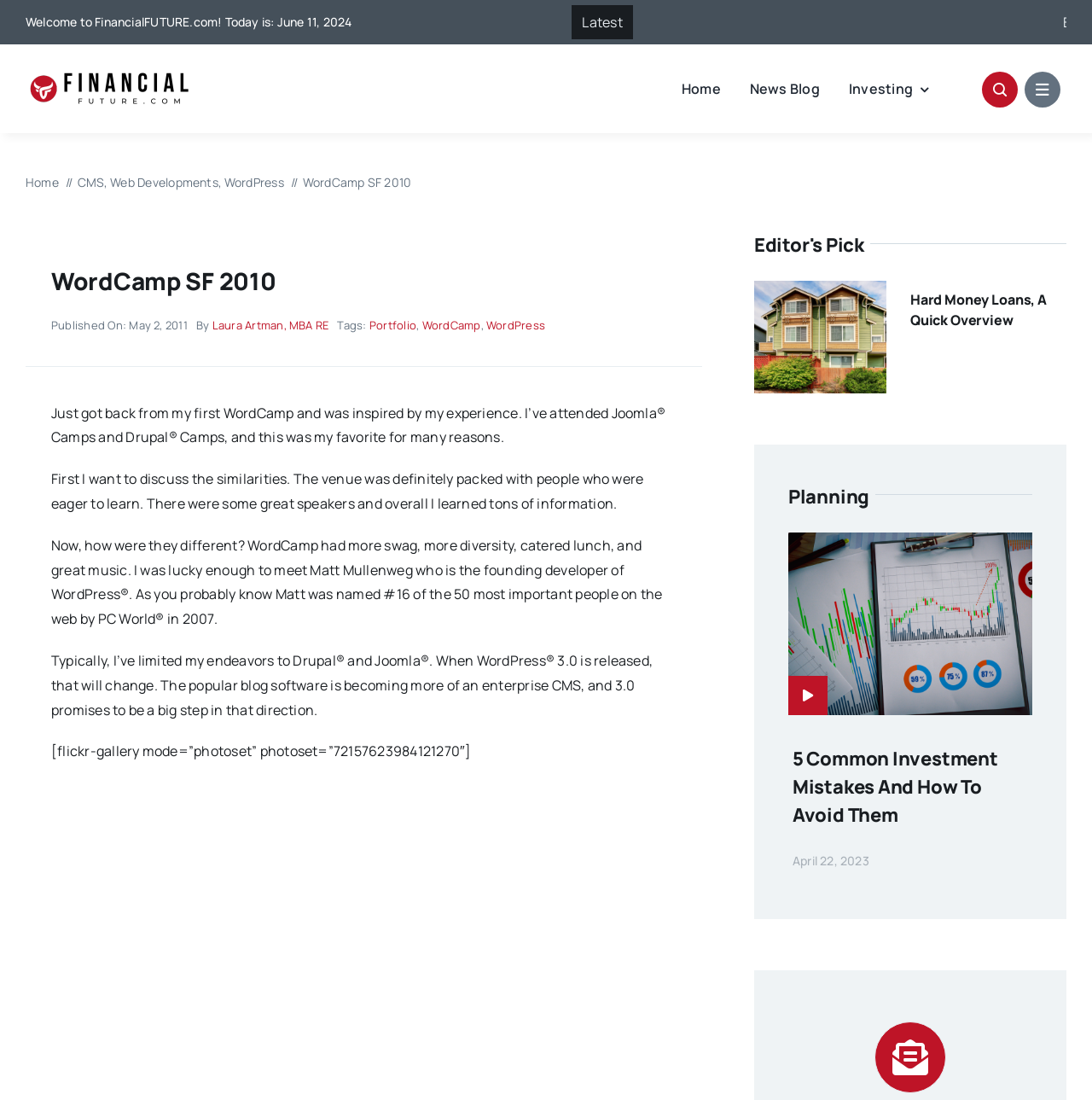What is the name of the website?
Using the information from the image, answer the question thoroughly.

I determined the answer by looking at the top-left corner of the webpage, where the logo and website name 'FinancialFUTURE.com' are displayed.